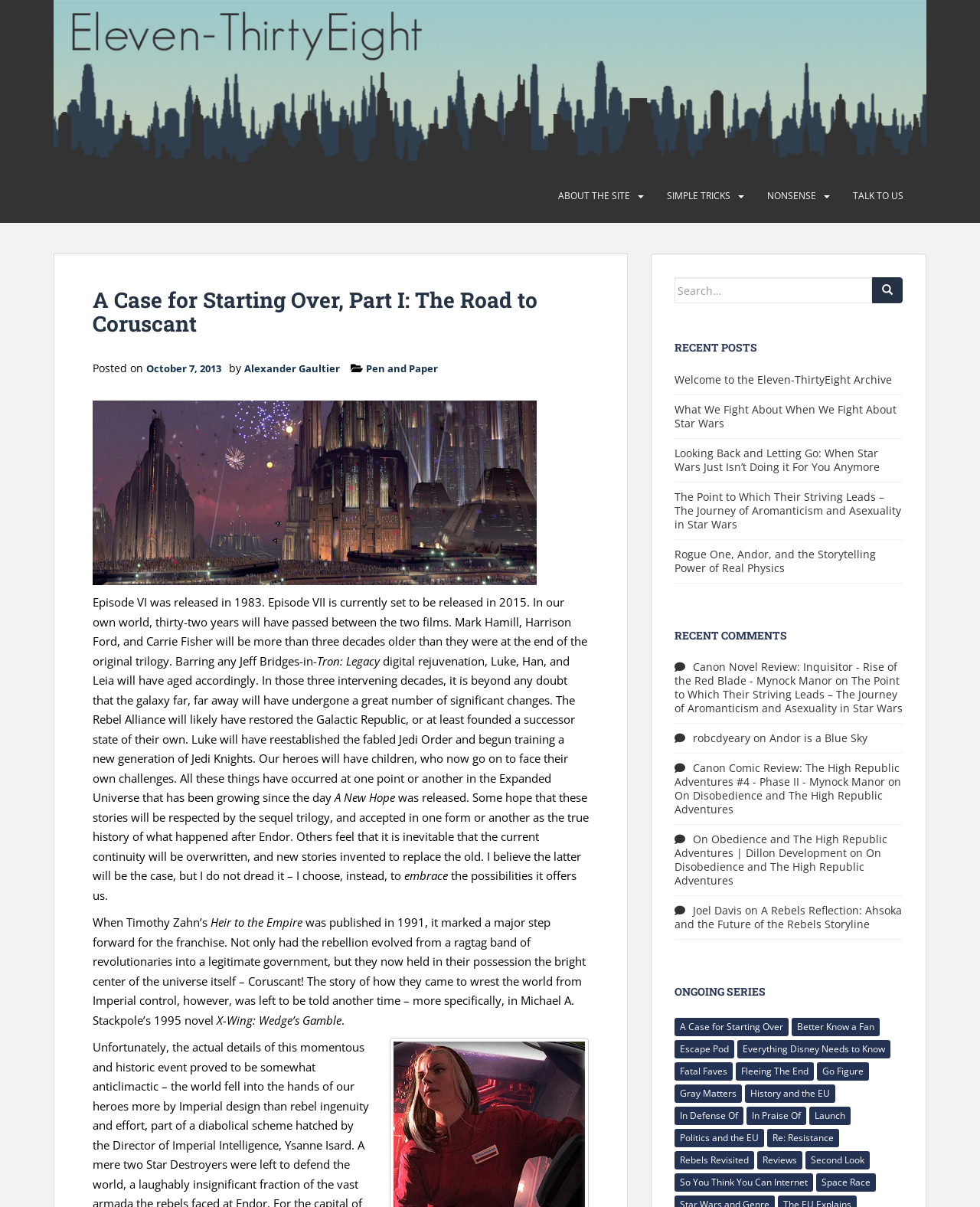Could you please study the image and provide a detailed answer to the question:
How many ongoing series are listed on the webpage?

The ongoing series are listed in the bottom-right part of the webpage. There are 24 series listed, including 'A Case for Starting Over', 'Better Know a Fan', 'Escape Pod', and so on.